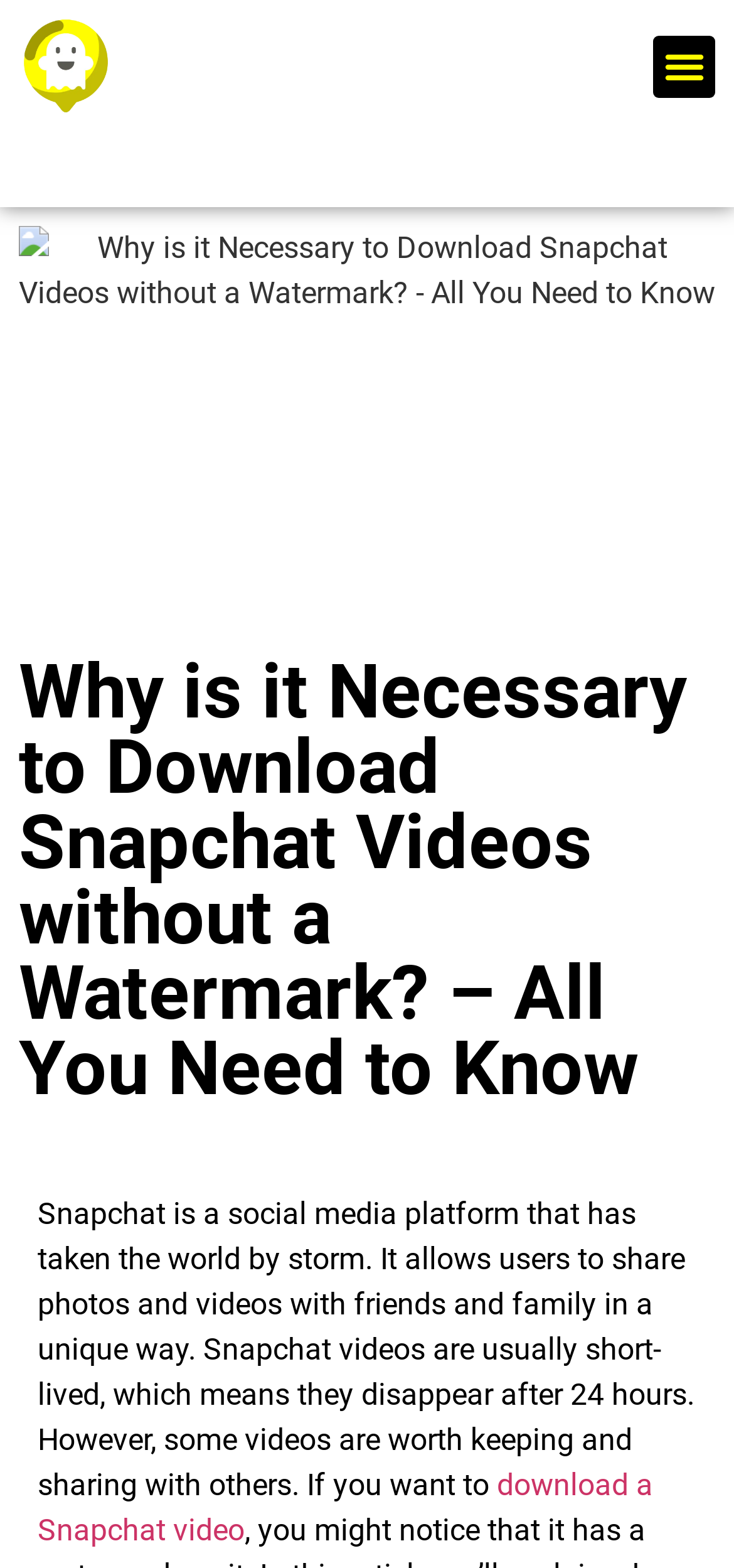Answer the following in one word or a short phrase: 
What is the function of the 'Menu Toggle' button?

Toggle menu